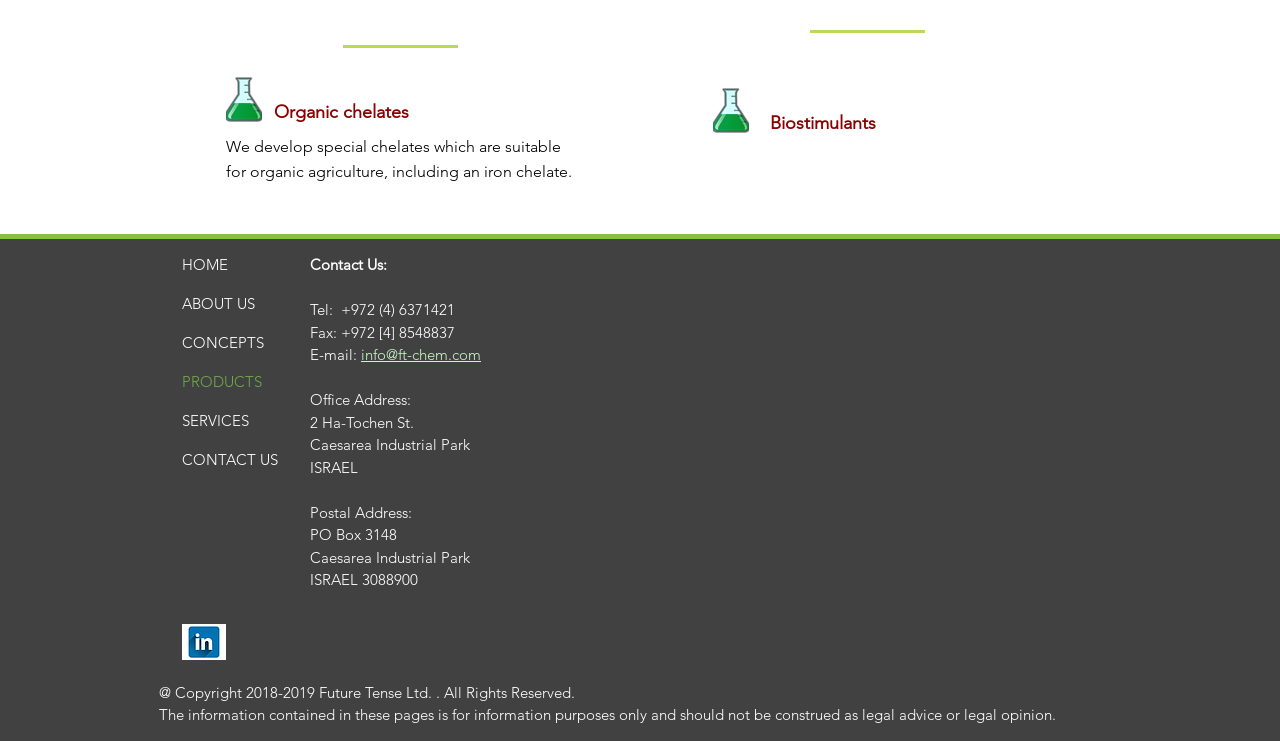Show me the bounding box coordinates of the clickable region to achieve the task as per the instruction: "Send an email to info@ft-chem.com".

[0.282, 0.466, 0.376, 0.491]